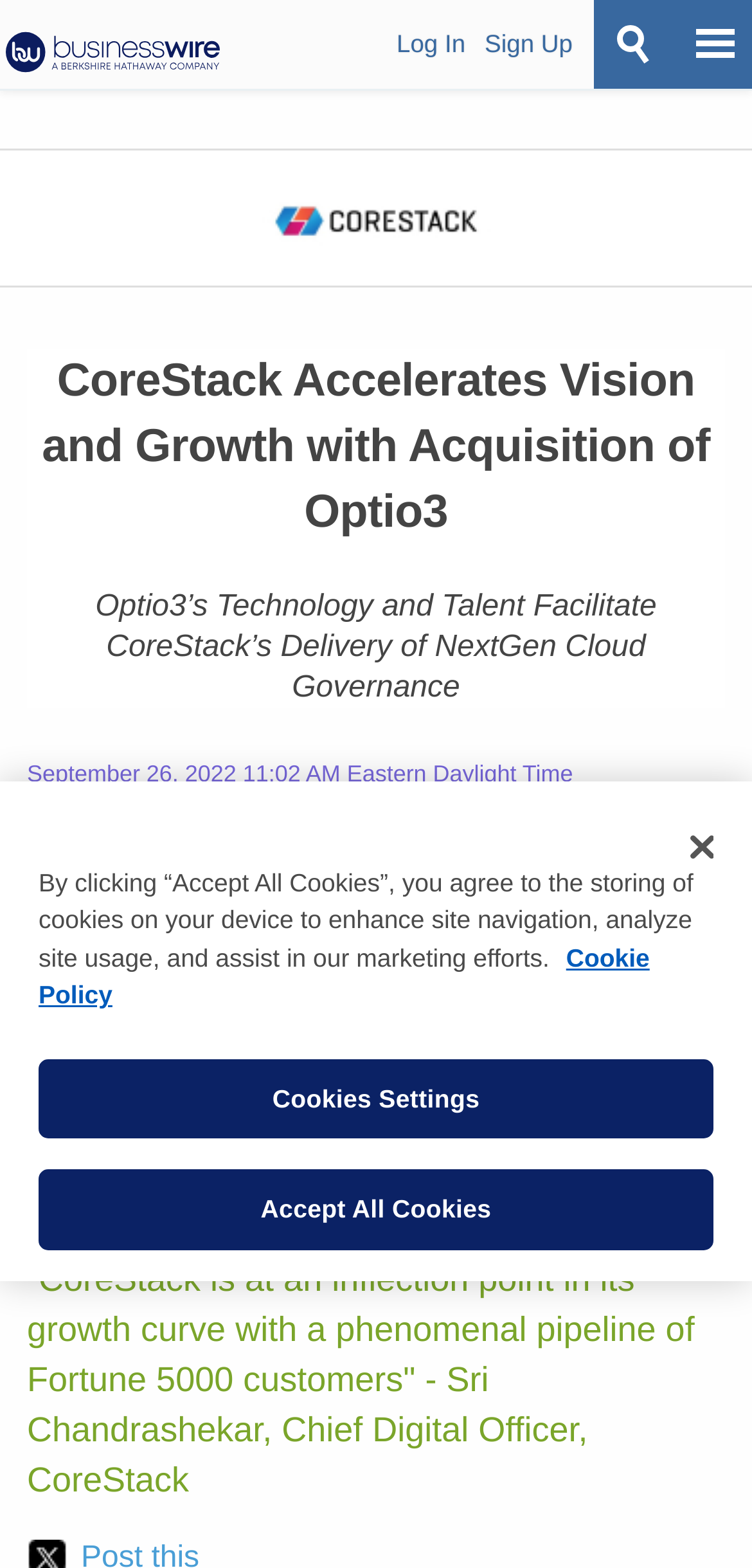Identify the bounding box coordinates necessary to click and complete the given instruction: "Click the link to sign up".

[0.632, 0.0, 0.774, 0.055]